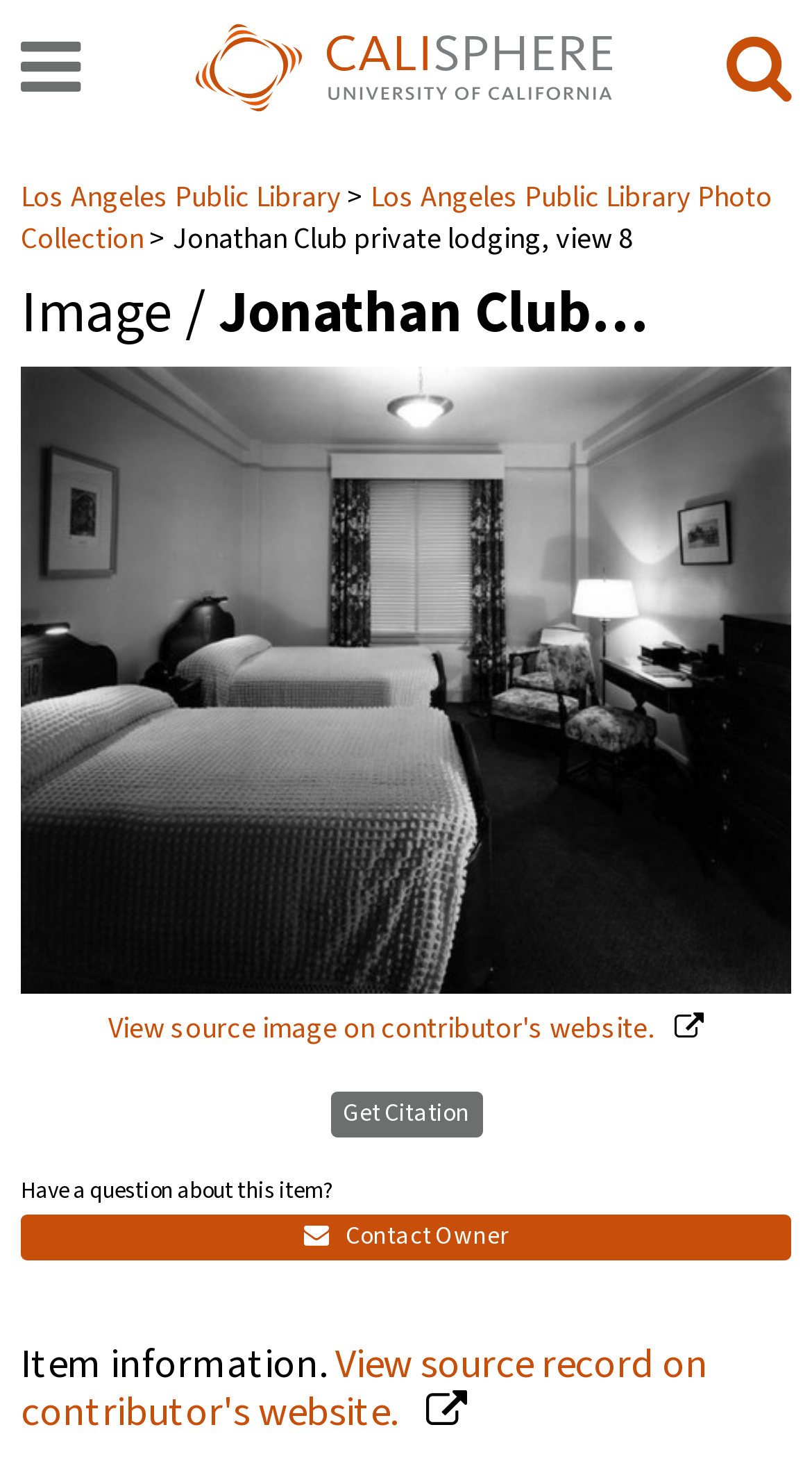Indicate the bounding box coordinates of the element that must be clicked to execute the instruction: "Click the navigation button". The coordinates should be given as four float numbers between 0 and 1, i.e., [left, top, right, bottom].

[0.026, 0.014, 0.1, 0.081]